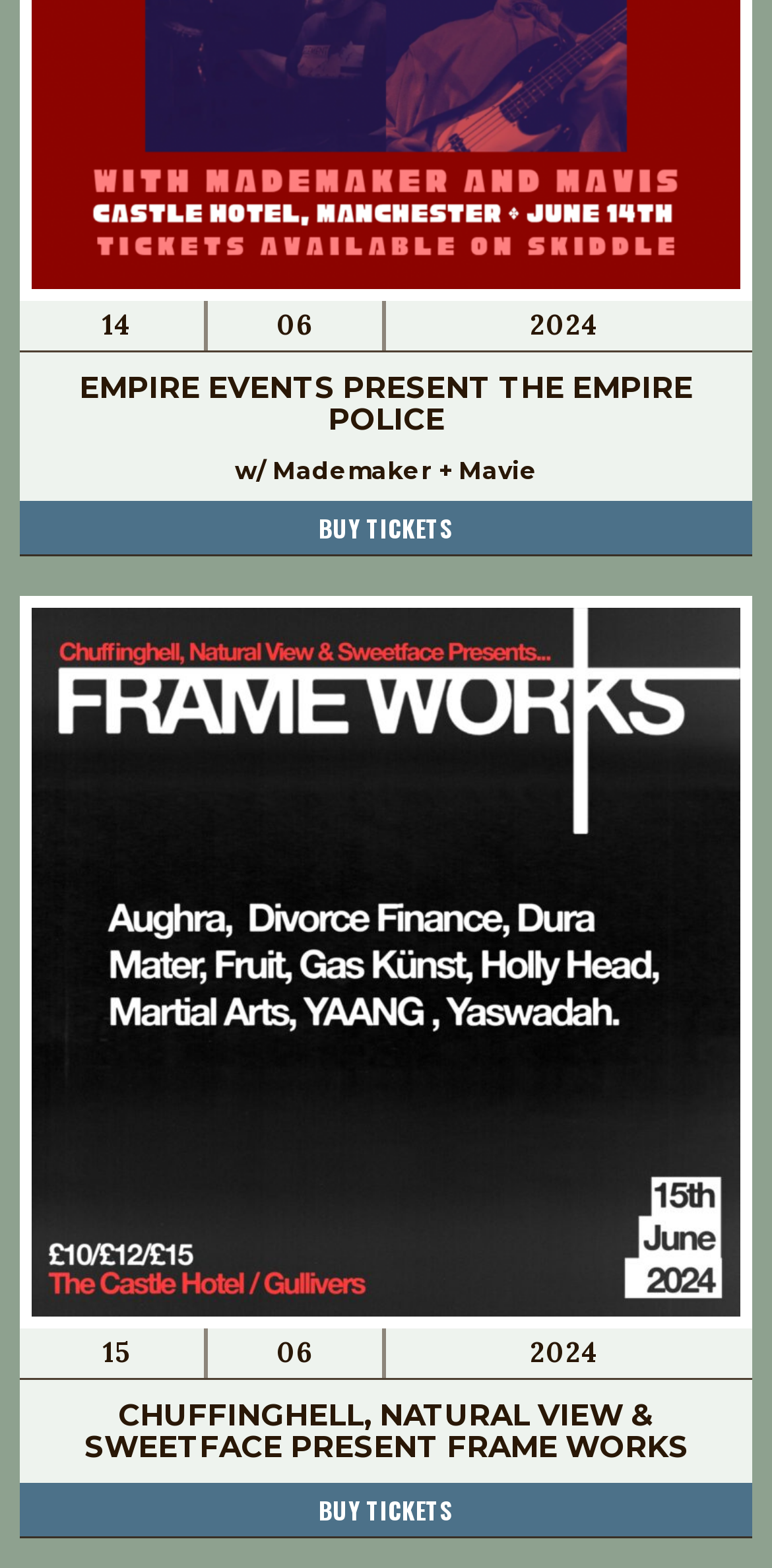What action can be taken for each event?
Look at the screenshot and respond with one word or a short phrase.

Buy tickets